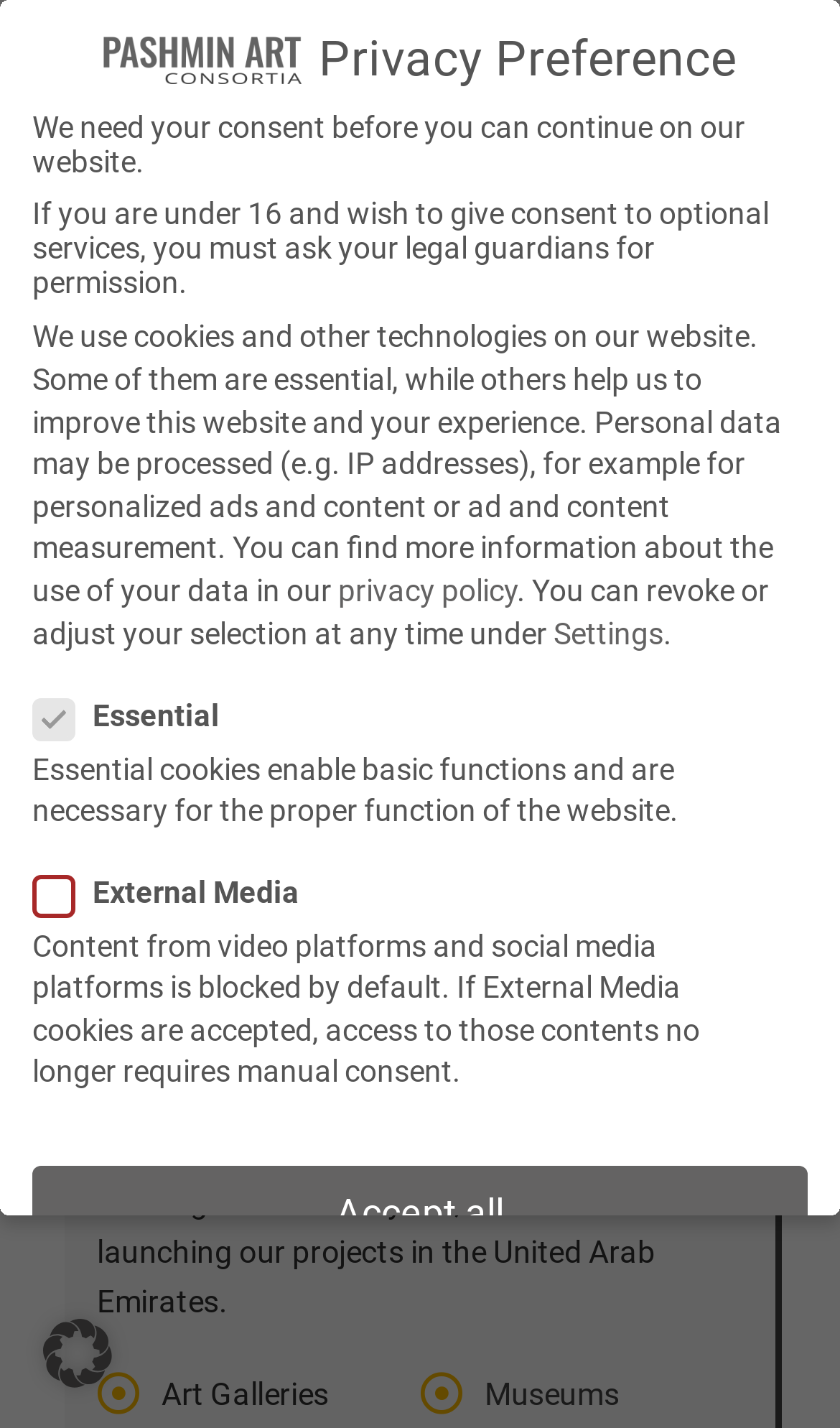Provide the bounding box coordinates of the UI element that matches the description: "privacy policy".

[0.403, 0.401, 0.615, 0.425]